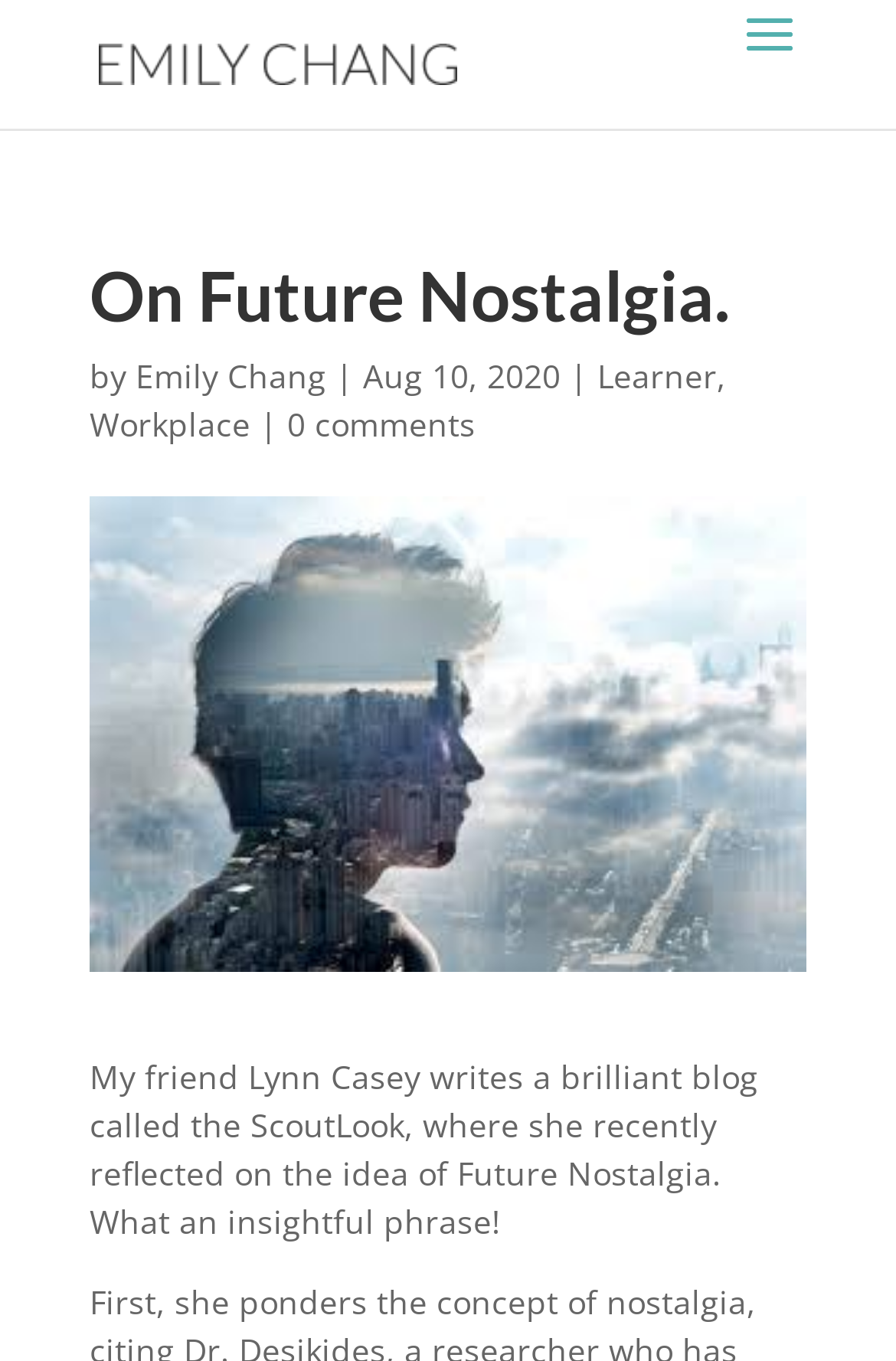Who is the author of the blog post?
Refer to the screenshot and answer in one word or phrase.

Emily Chang